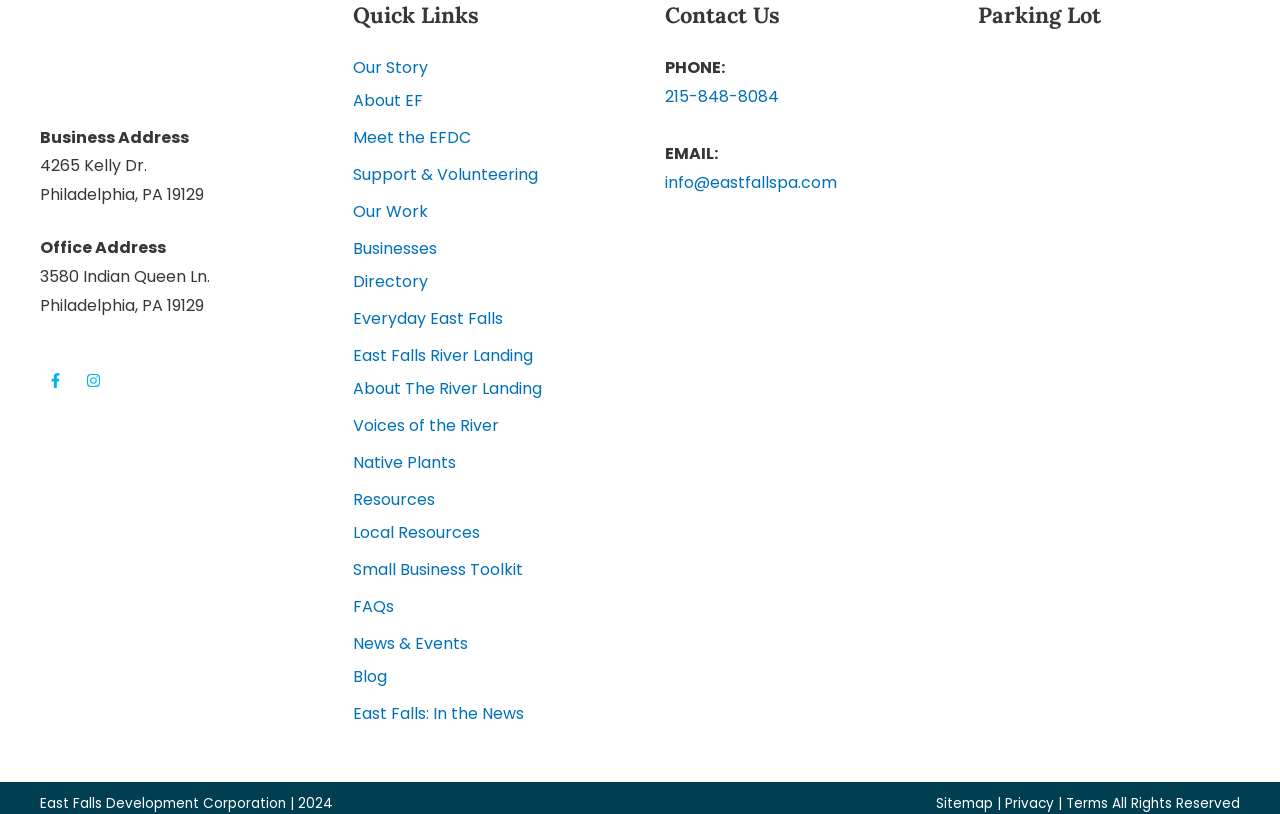Determine the bounding box coordinates of the UI element described by: "About The River Landing".

[0.275, 0.461, 0.48, 0.496]